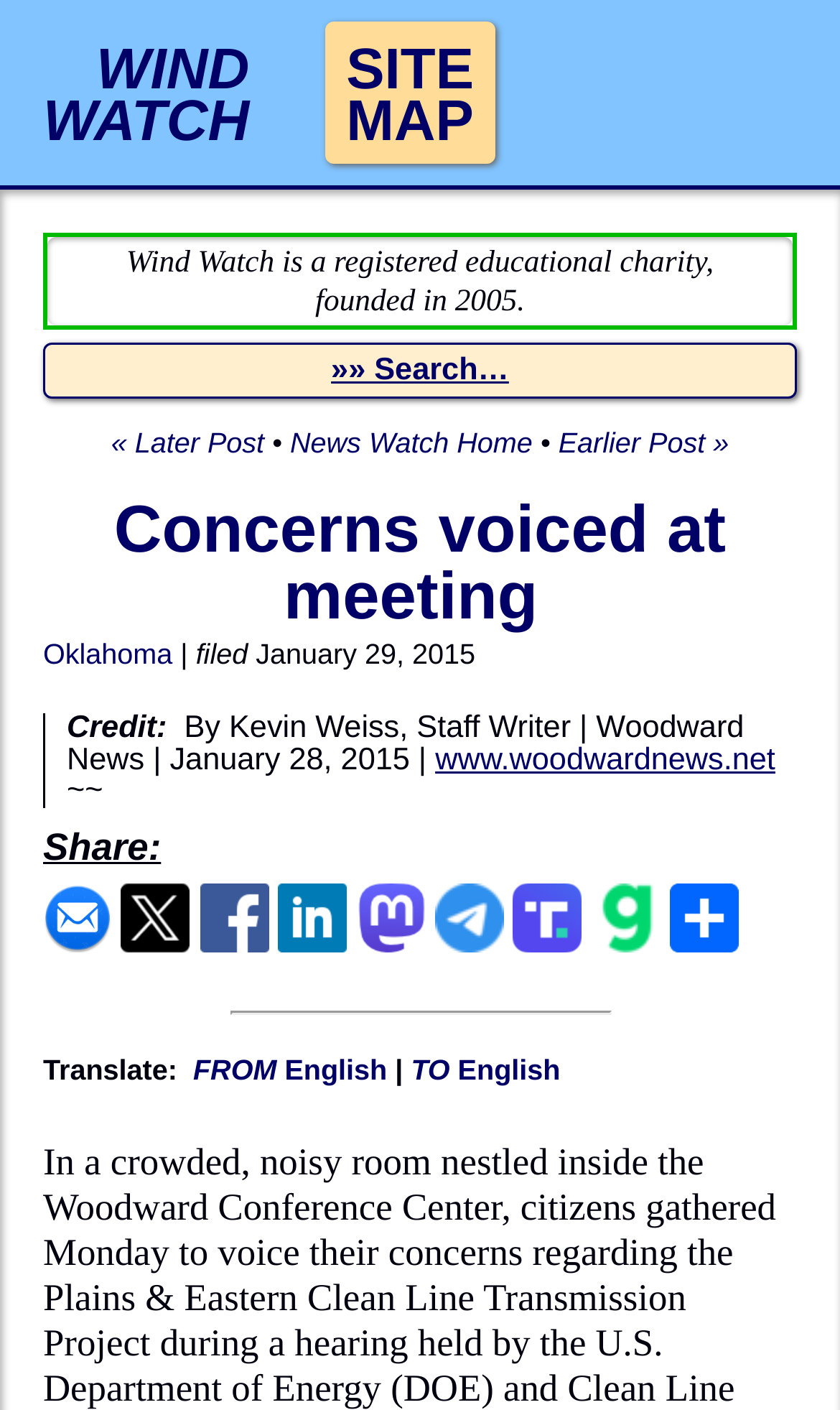Respond with a single word or phrase for the following question: 
What are the social media platforms available for sharing?

e-mail, X, FB, LI, M, TG, TS, G